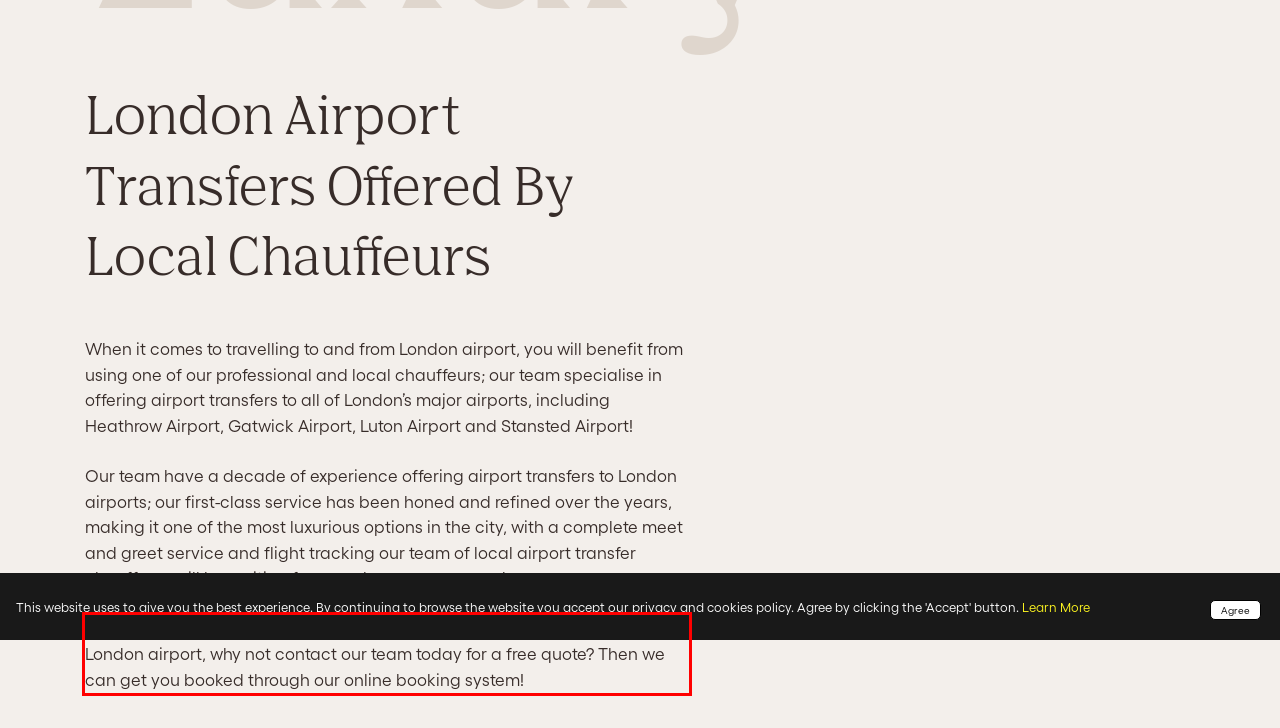Please identify and extract the text content from the UI element encased in a red bounding box on the provided webpage screenshot.

If you want to use our executive chauffeurs to get you to and from your London airport, why not contact our team today for a free quote? Then we can get you booked through our online booking system!